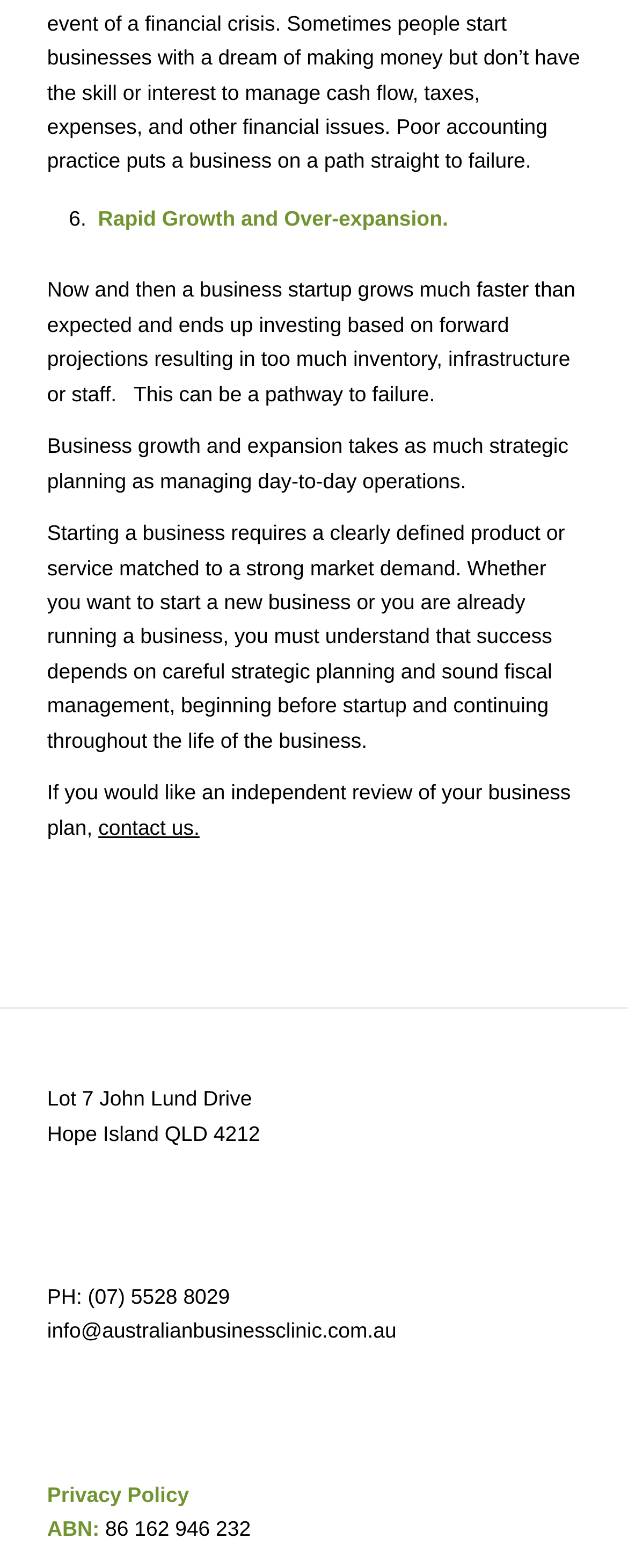What can you do if you want an independent review of your business plan?
Please provide a comprehensive and detailed answer to the question.

I found this by reading the static text elements that discuss the importance of strategic planning in business, which mention that if you want an independent review of your business plan, you can contact the business.